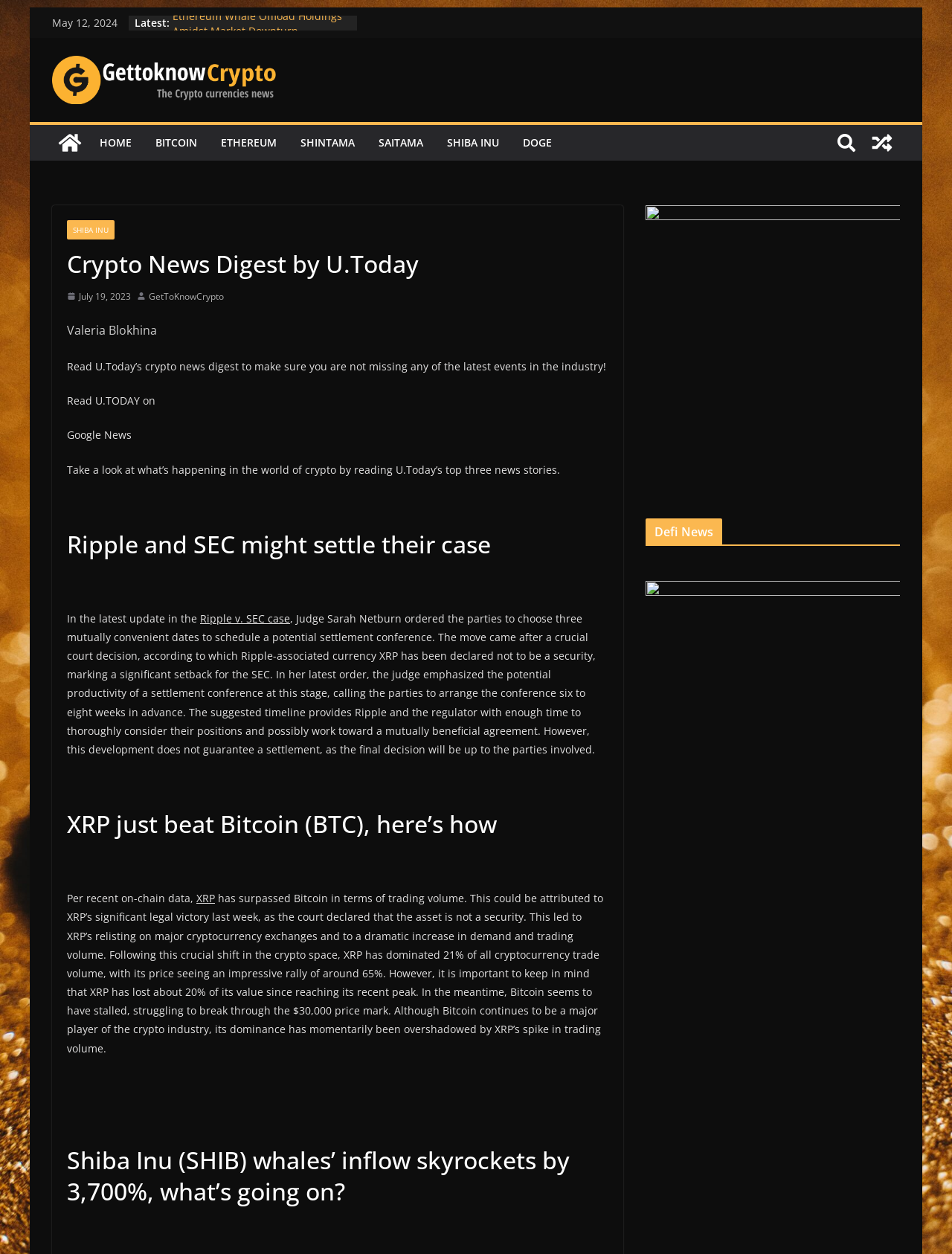Identify the bounding box coordinates of the HTML element based on this description: "Shiba inu".

[0.07, 0.176, 0.12, 0.191]